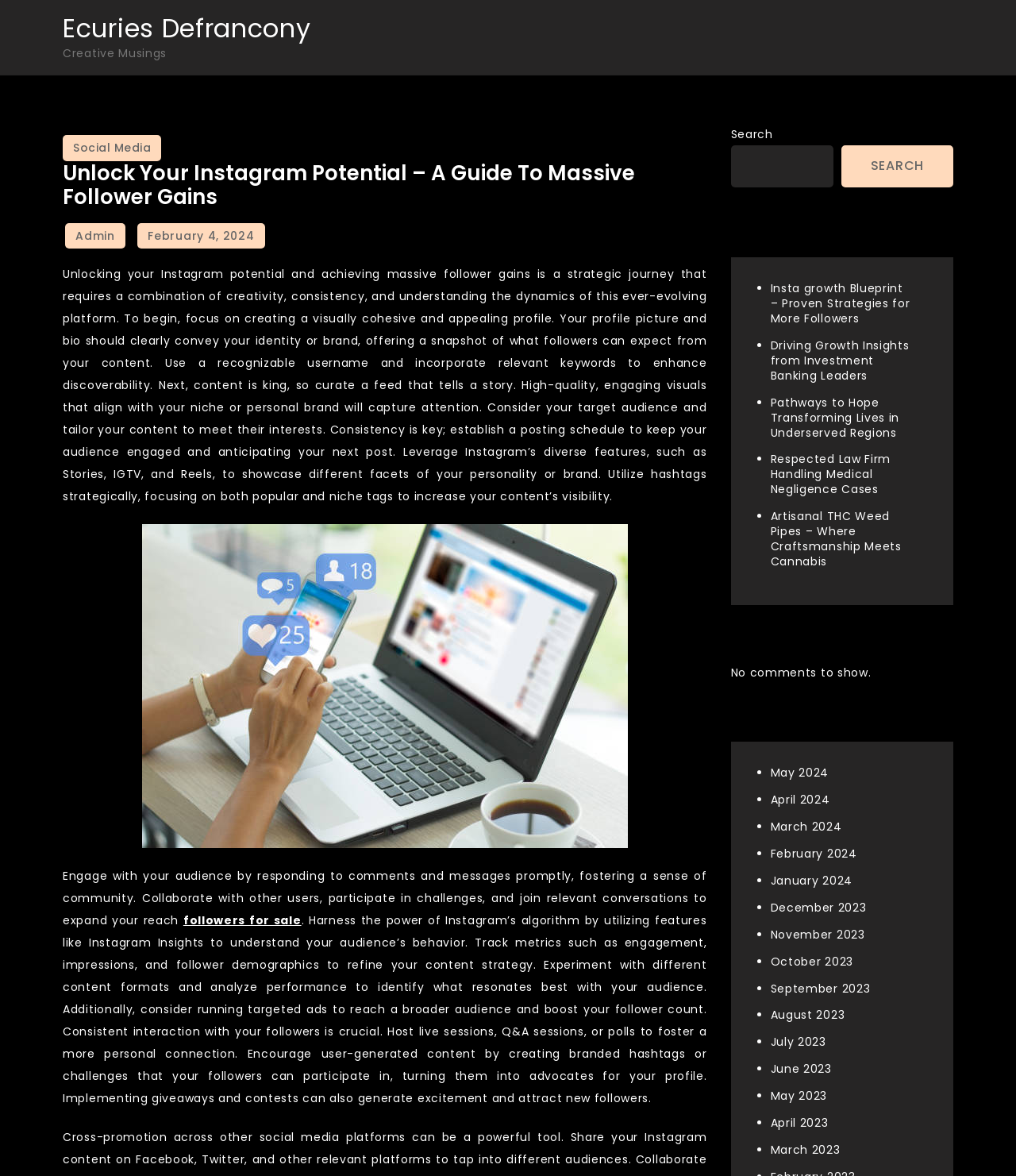Utilize the information from the image to answer the question in detail:
What is the main topic of this webpage?

Based on the content of the webpage, it appears to be a guide on how to gain followers on Instagram, with tips and strategies for creating a visually cohesive profile, curating engaging content, and leveraging Instagram's features.